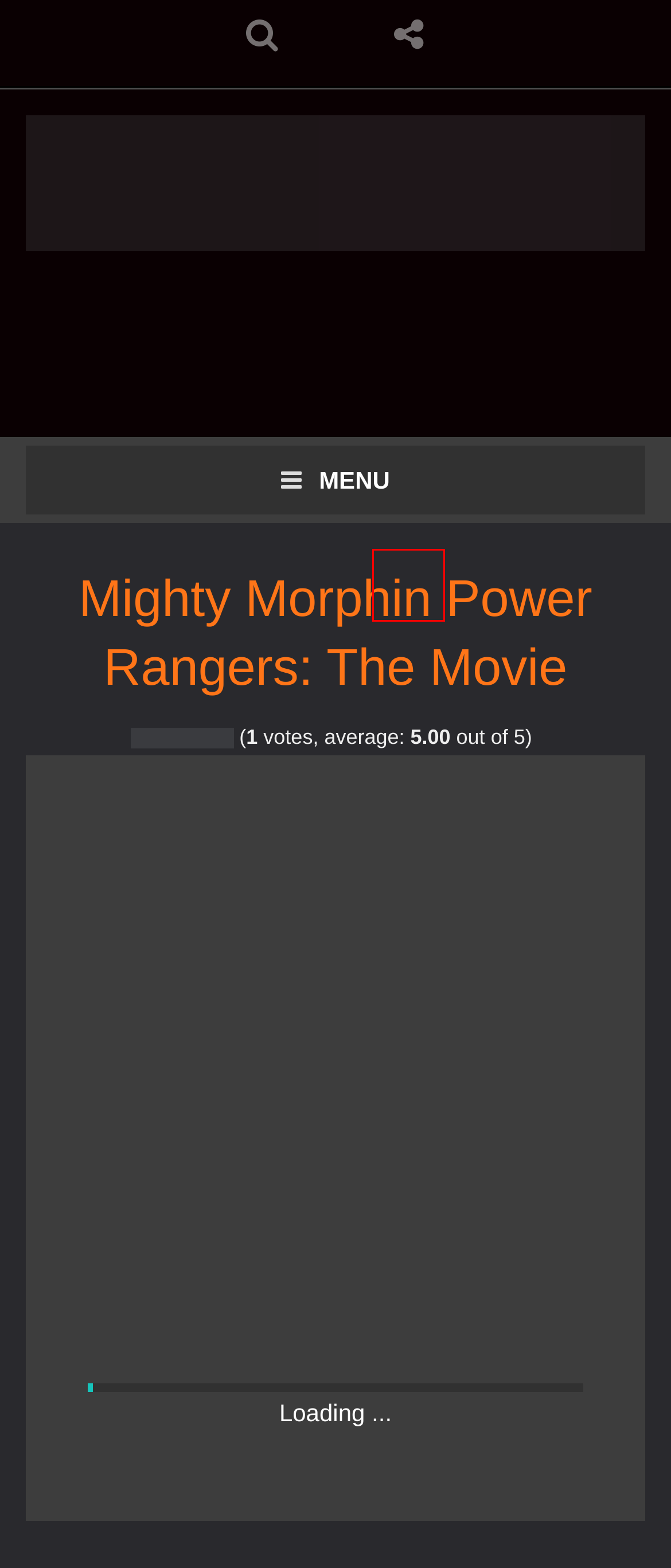Examine the screenshot of a webpage with a red bounding box around a UI element. Select the most accurate webpage description that corresponds to the new page after clicking the highlighted element. Here are the choices:
A. Cricket Games | Free HTML5 and Working Flash Cricket Games
B. Snake Rattle N Roll | SEGA Genesis | Free Retro Games | Arcader.com
C. pc Archives | Arcader | Free Arcade Games
D. Ms Pacman | Free Retro Arcade Games | 1981 Bally/Miday | Arcader.com
E. Arcader | Free Arcade Games
F. Arcader | Free Retro Arcade Games
G. 1992 Archives | Arcader | Free Arcade Games
H. Sci-Fi Archives | Arcader | Free Arcade Games

E